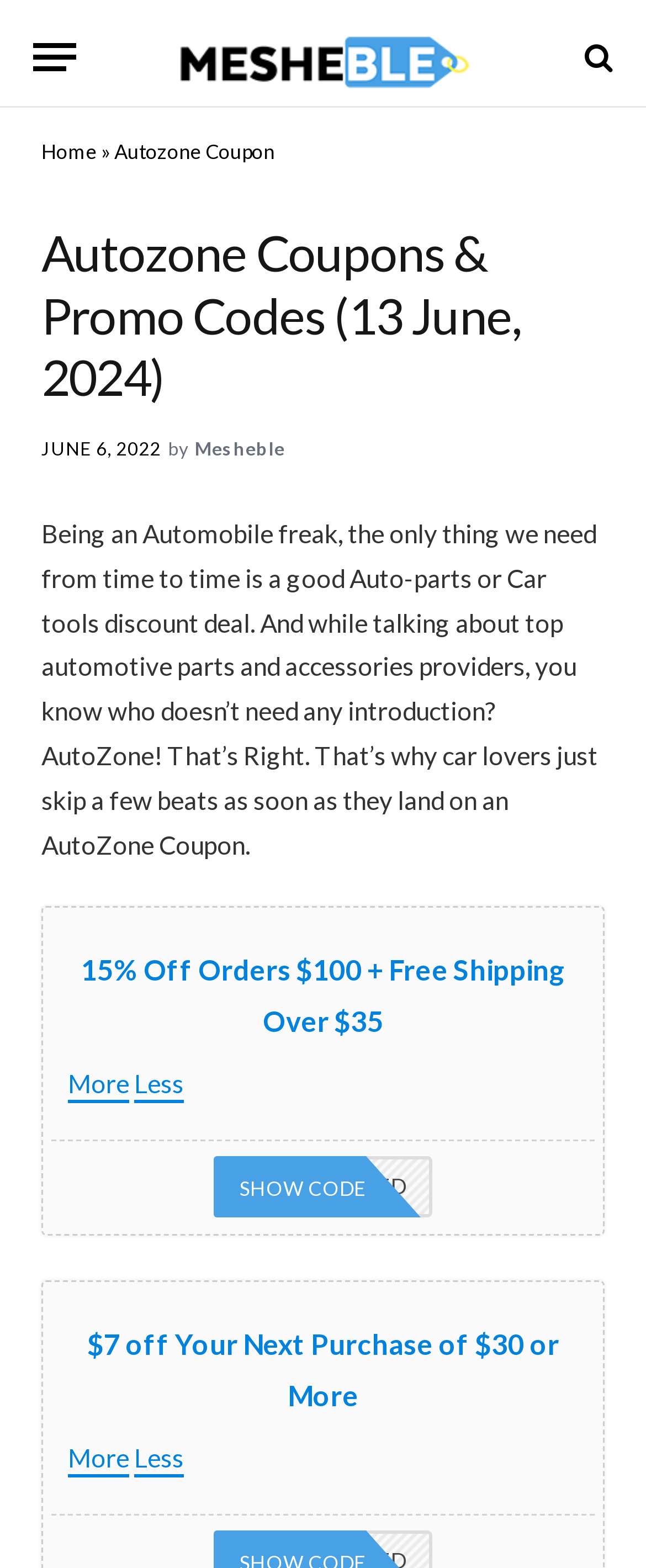Find the bounding box coordinates of the clickable element required to execute the following instruction: "Click the menu button". Provide the coordinates as four float numbers between 0 and 1, i.e., [left, top, right, bottom].

[0.051, 0.013, 0.118, 0.06]